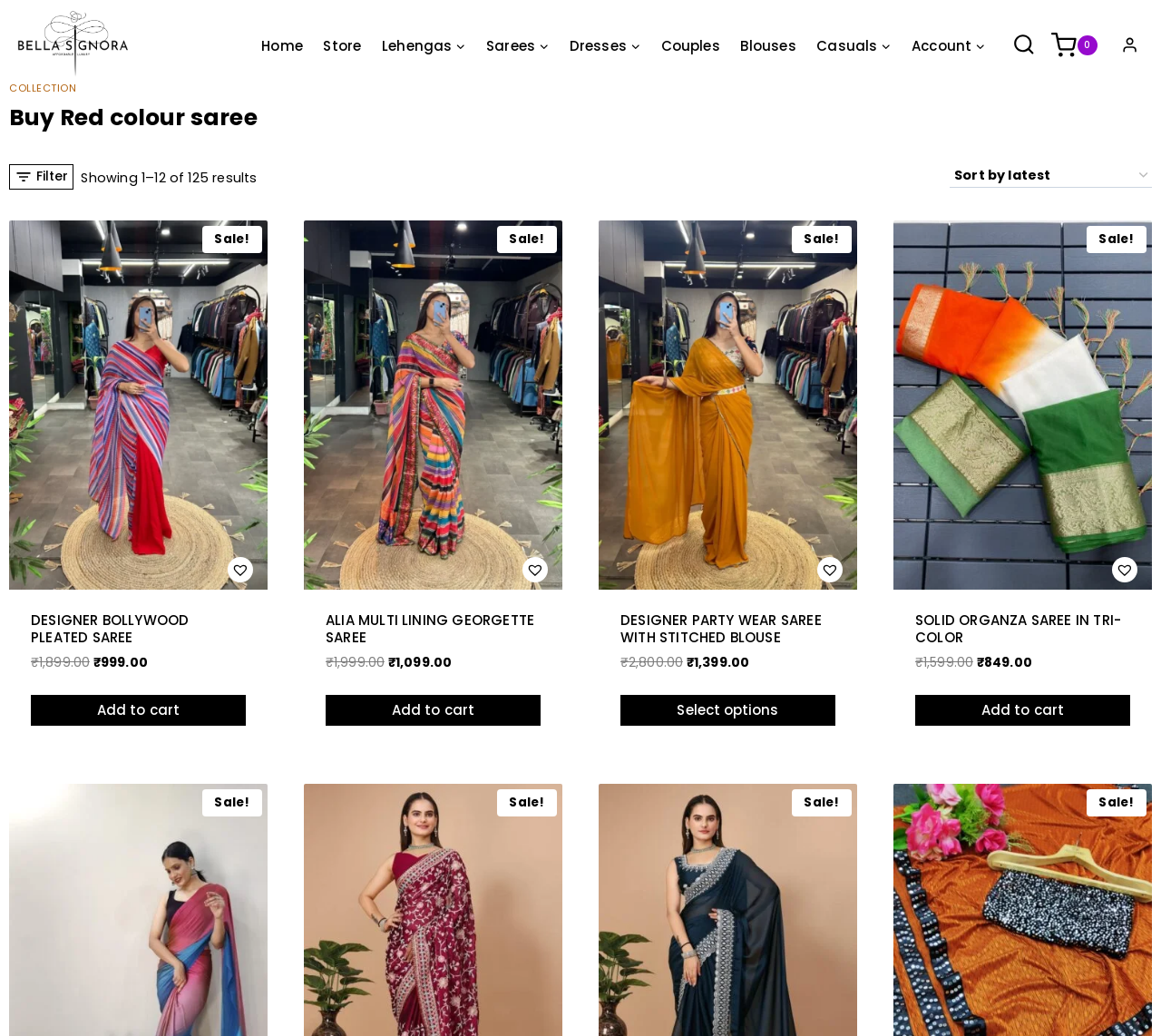Identify the bounding box coordinates for the UI element that matches this description: "Filter Filter".

[0.008, 0.158, 0.064, 0.183]